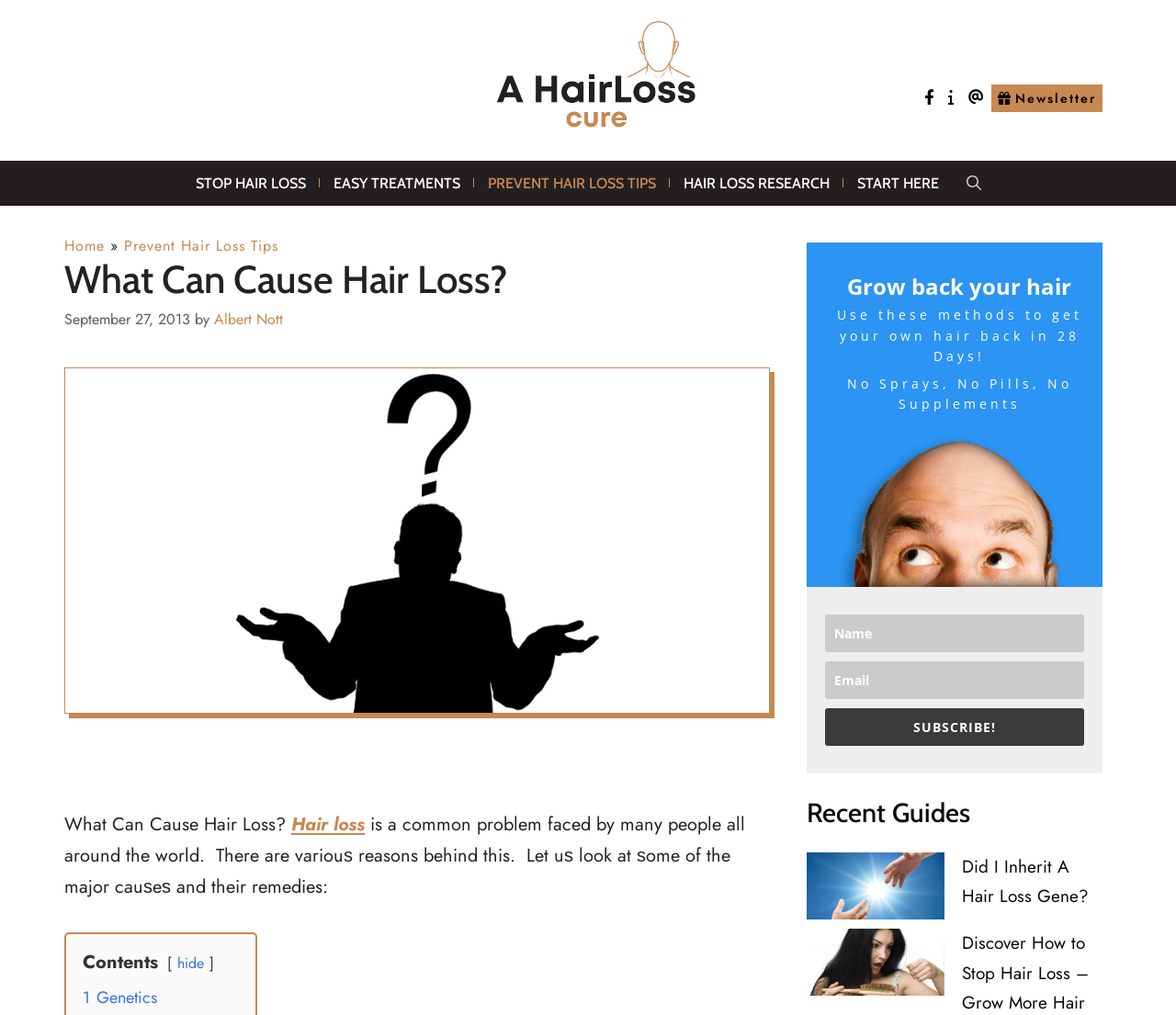Create a detailed summary of all the visual and textual information on the webpage.

The webpage is about hair loss, specifically discussing the causes and potential remedies. At the top, there is a banner with a link to "aHairLossCure" and an image associated with it. Below the banner, there is a navigation menu with links to various sections of the website, including "STOP HAIR LOSS", "EASY TREATMENTS", and "HAIR LOSS RESEARCH".

The main content of the webpage is divided into two columns. The left column has a heading "What Can Cause Hair Loss?" and a brief introduction to the topic. Below the introduction, there is an image related to hair loss, followed by a section of text that discusses the common problem of hair loss and its various causes.

The right column has a complementary section with a heading "Grow back your hair" and a promotional message encouraging visitors to use certain methods to regrow their hair in 28 days. Below this, there is a form with input fields for name and email, and a "SUBSCRIBE!" button.

Further down the page, there is another complementary section with a heading "Recent Guides" and links to two guides: "Did I Inherit A Hair Loss Gene?" and "Discover How to Stop Hair Loss – Grow More Hair". Each guide has an associated image and a brief description.

Throughout the webpage, there are various links to other sections of the website, as well as social media links and a newsletter subscription link at the top.